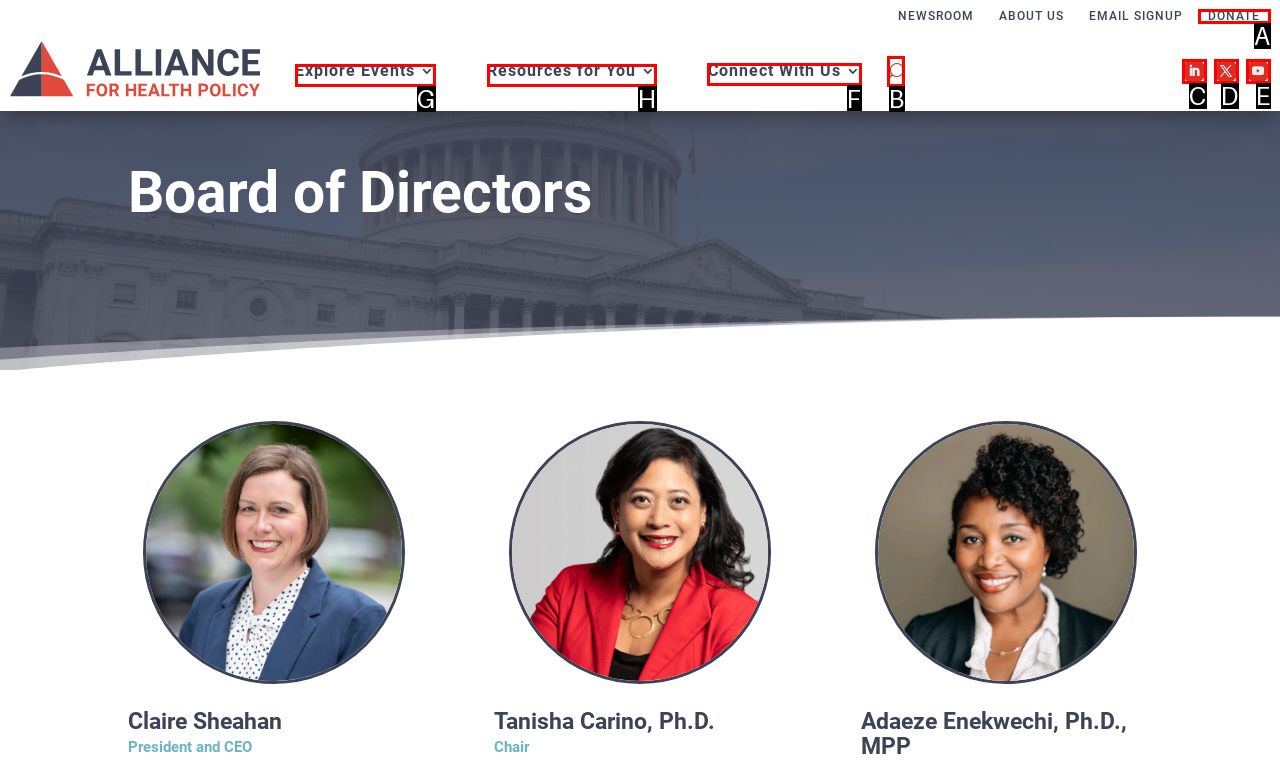Given the task: Connect with us, tell me which HTML element to click on.
Answer with the letter of the correct option from the given choices.

F